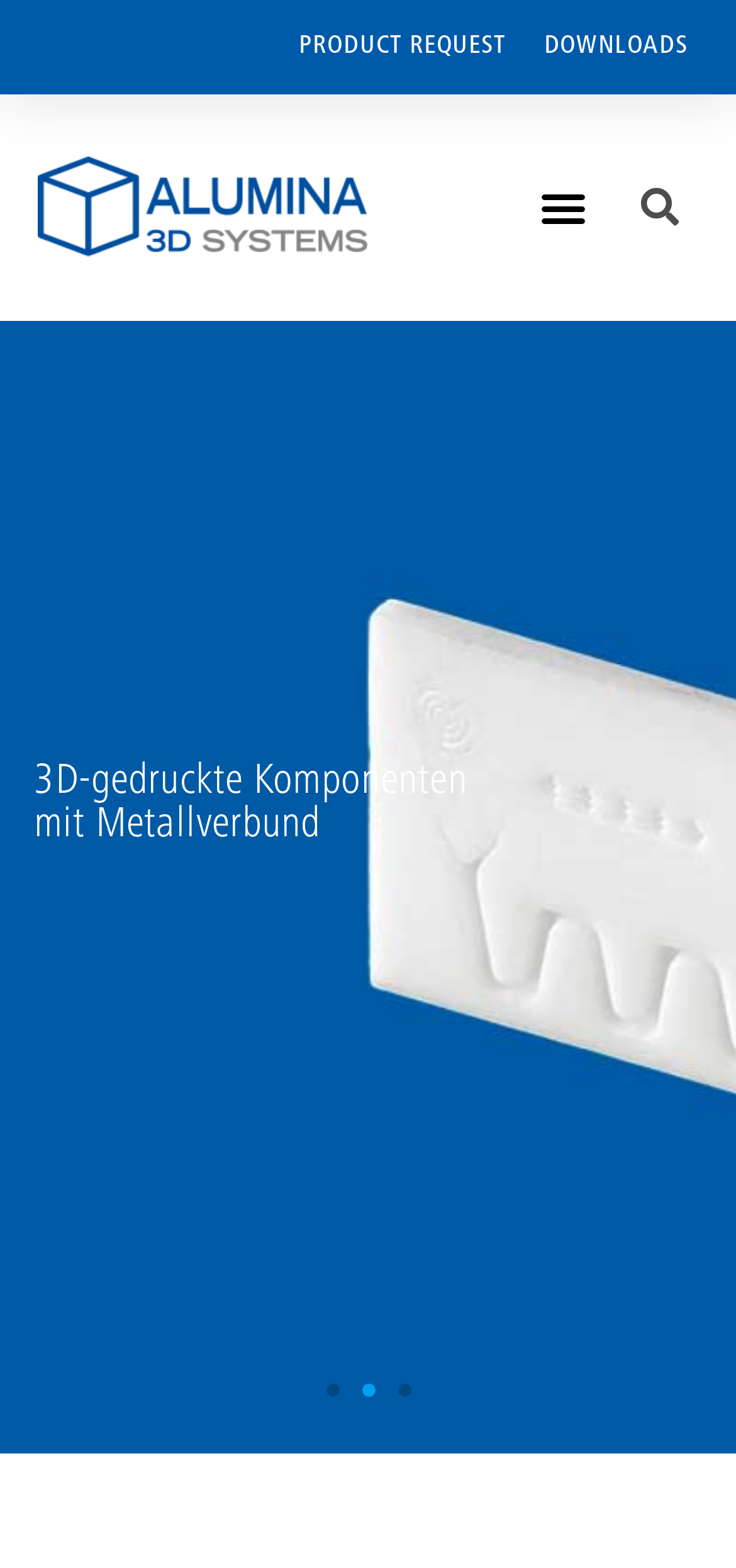Explain the webpage in detail.

The webpage appears to be the homepage of Alumina 3D Systems, a company that specializes in 3D-printed ceramic components. At the top of the page, there are three links: "PRODUCT REQUEST" and "DOWNLOADS" are positioned side by side, taking up about two-thirds of the width, while an empty link is located on the left side. Next to the empty link is a "Menu Toggle" button. A search bar is situated on the right side of the page.

Below the top section, there are two lines of text: "Hochkomplexe Geometrien" and "im keramischen 3D-Druck", which translates to "Complex geometries" and "in ceramic 3D printing", respectively. These lines are positioned near the top-left corner of the page.

At the bottom of the page, there are three buttons labeled "Go to slide 1", "Go to slide 2", and "Go to slide 3", which are likely navigation controls for a slideshow or presentation. These buttons are aligned horizontally and take up about one-quarter of the page width.